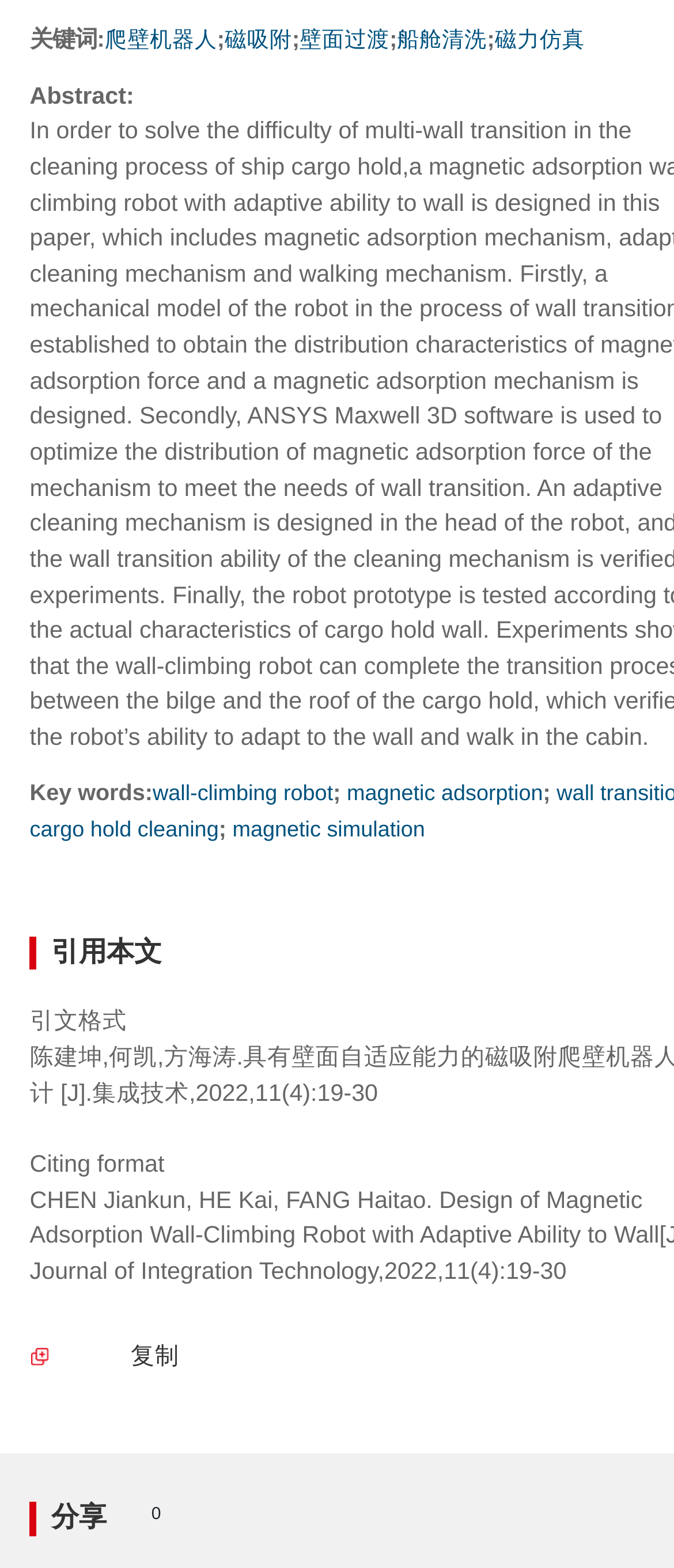Please determine the bounding box coordinates of the element to click in order to execute the following instruction: "click 磁力仿真". The coordinates should be four float numbers between 0 and 1, specified as [left, top, right, bottom].

[0.734, 0.018, 0.867, 0.034]